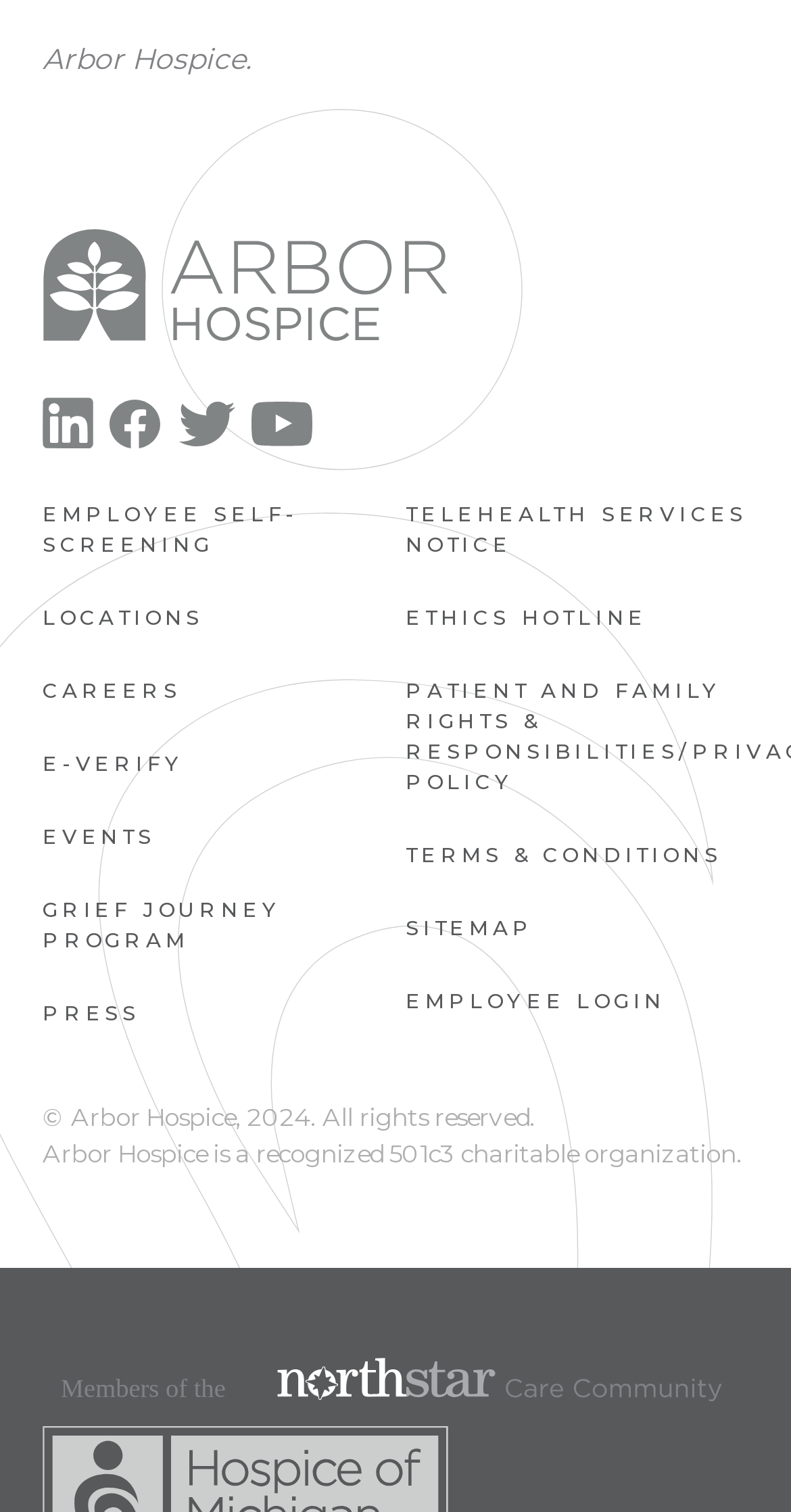Locate the bounding box coordinates of the region to be clicked to comply with the following instruction: "View CAREERS". The coordinates must be four float numbers between 0 and 1, in the form [left, top, right, bottom].

[0.054, 0.447, 0.229, 0.465]